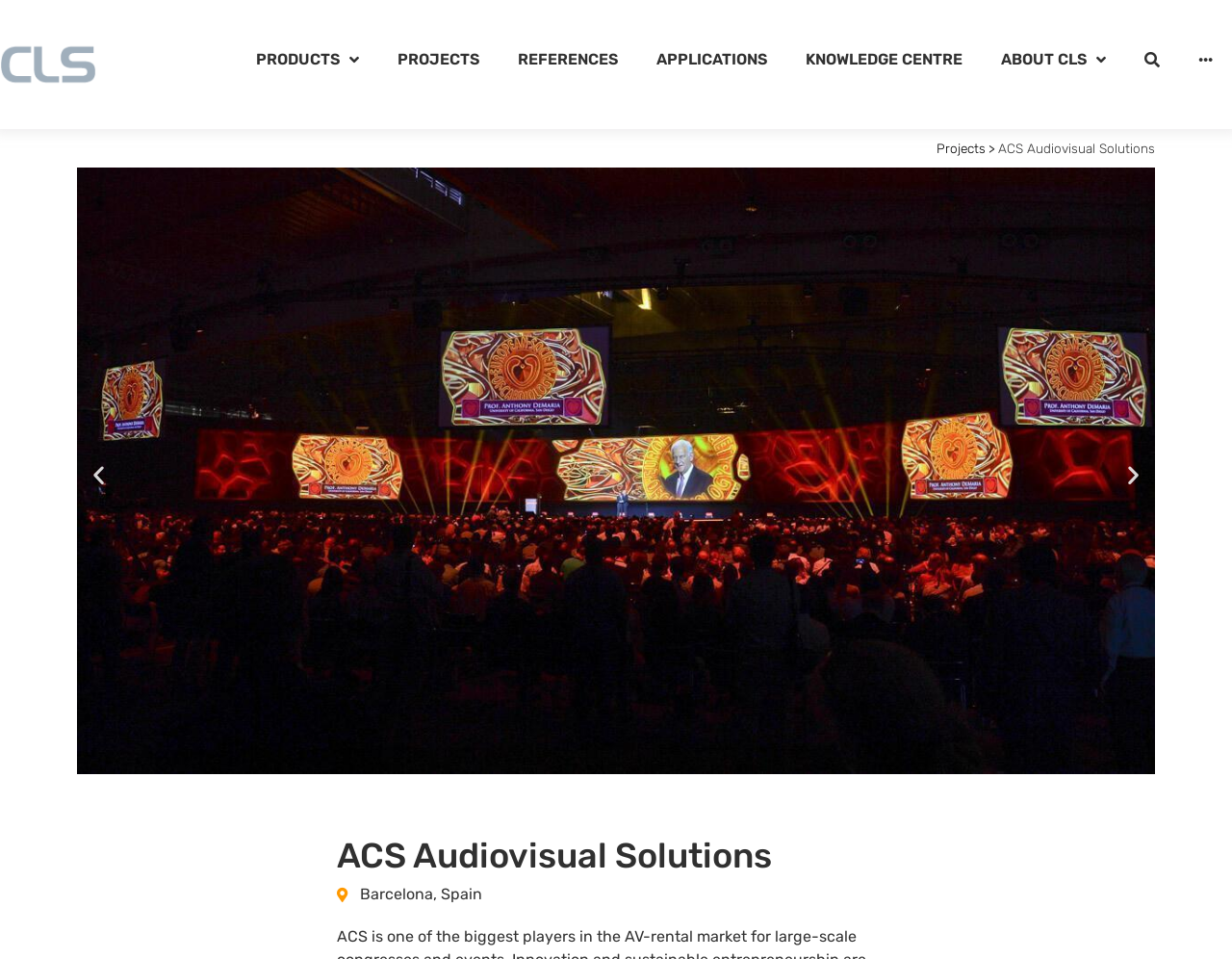Find the bounding box coordinates of the clickable element required to execute the following instruction: "Click on PRODUCTS". Provide the coordinates as four float numbers between 0 and 1, i.e., [left, top, right, bottom].

[0.192, 0.01, 0.307, 0.114]